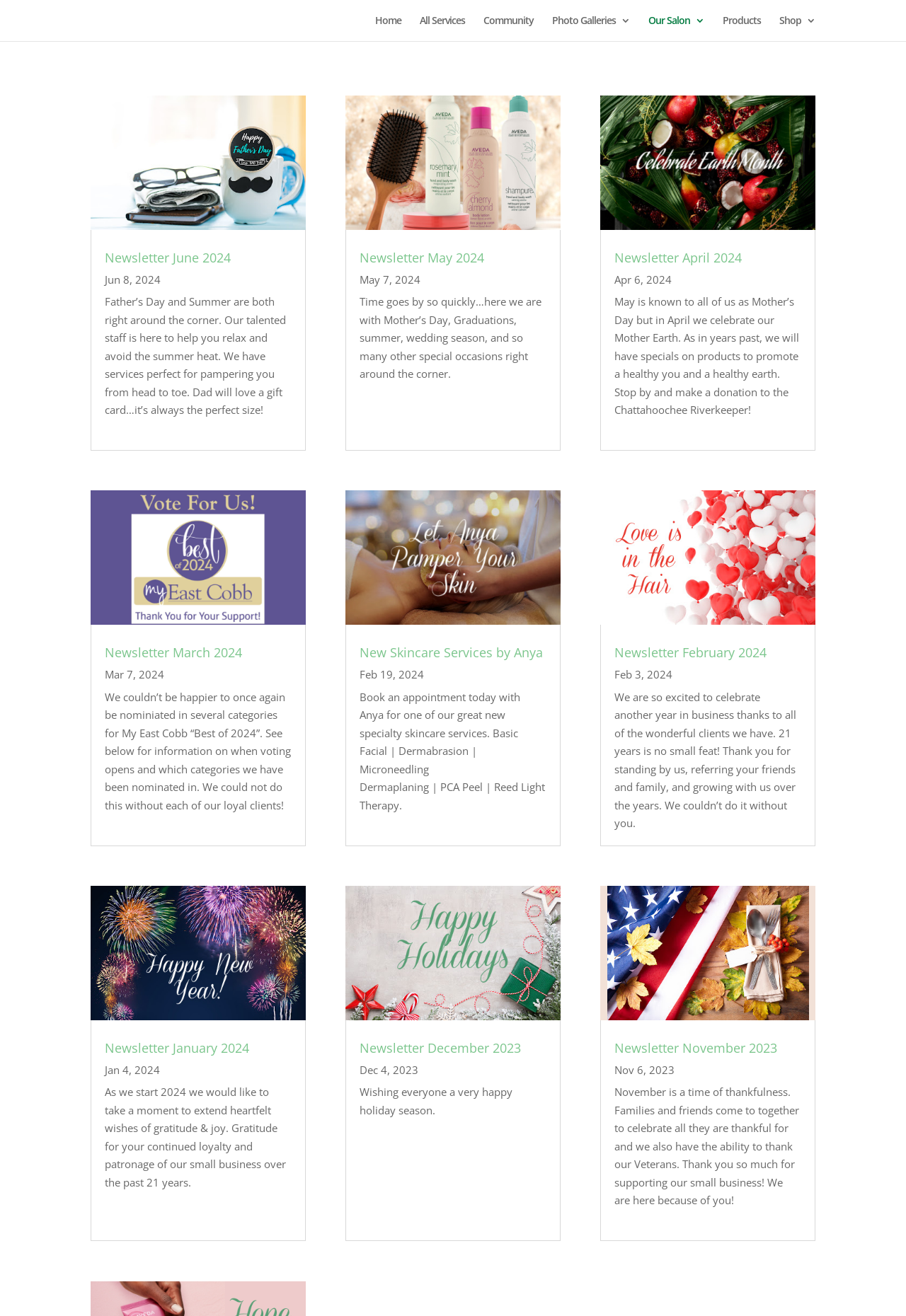Determine the bounding box coordinates for the clickable element required to fulfill the instruction: "Read Newsletter June 2024". Provide the coordinates as four float numbers between 0 and 1, i.e., [left, top, right, bottom].

[0.1, 0.072, 0.337, 0.175]